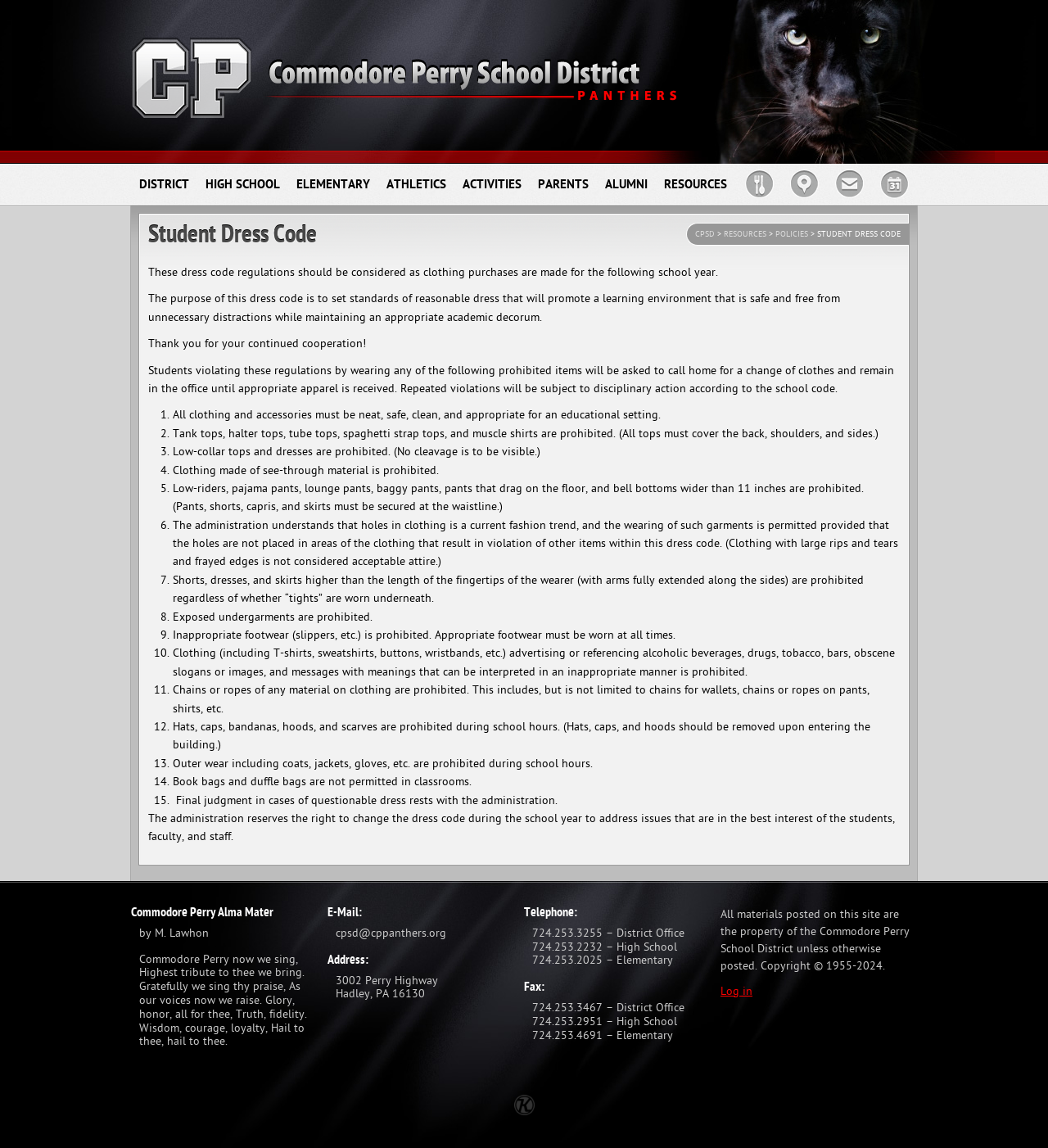Kindly determine the bounding box coordinates for the area that needs to be clicked to execute this instruction: "Share on Facebook".

None